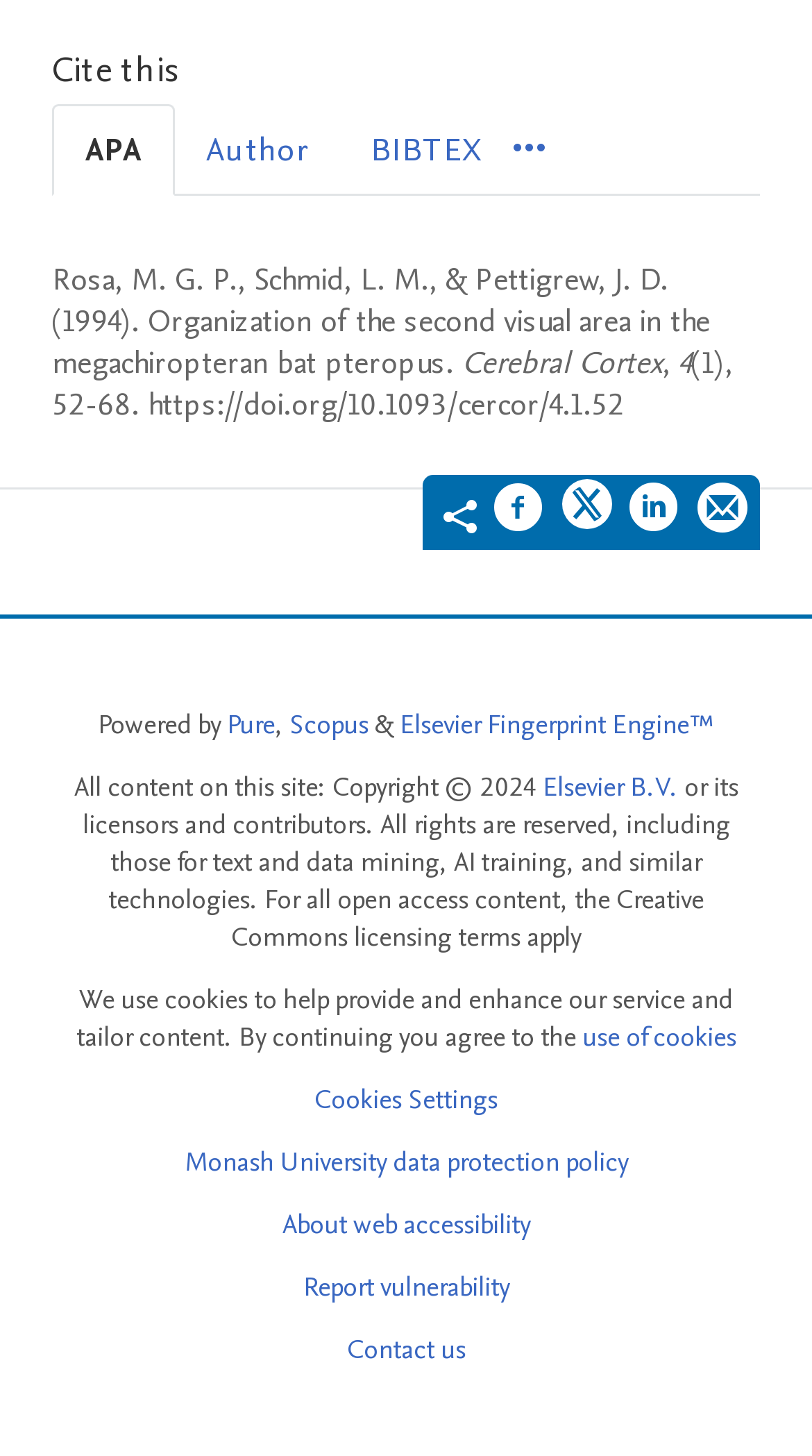Find the bounding box coordinates for the HTML element specified by: "Monash University data protection policy".

[0.227, 0.785, 0.773, 0.811]